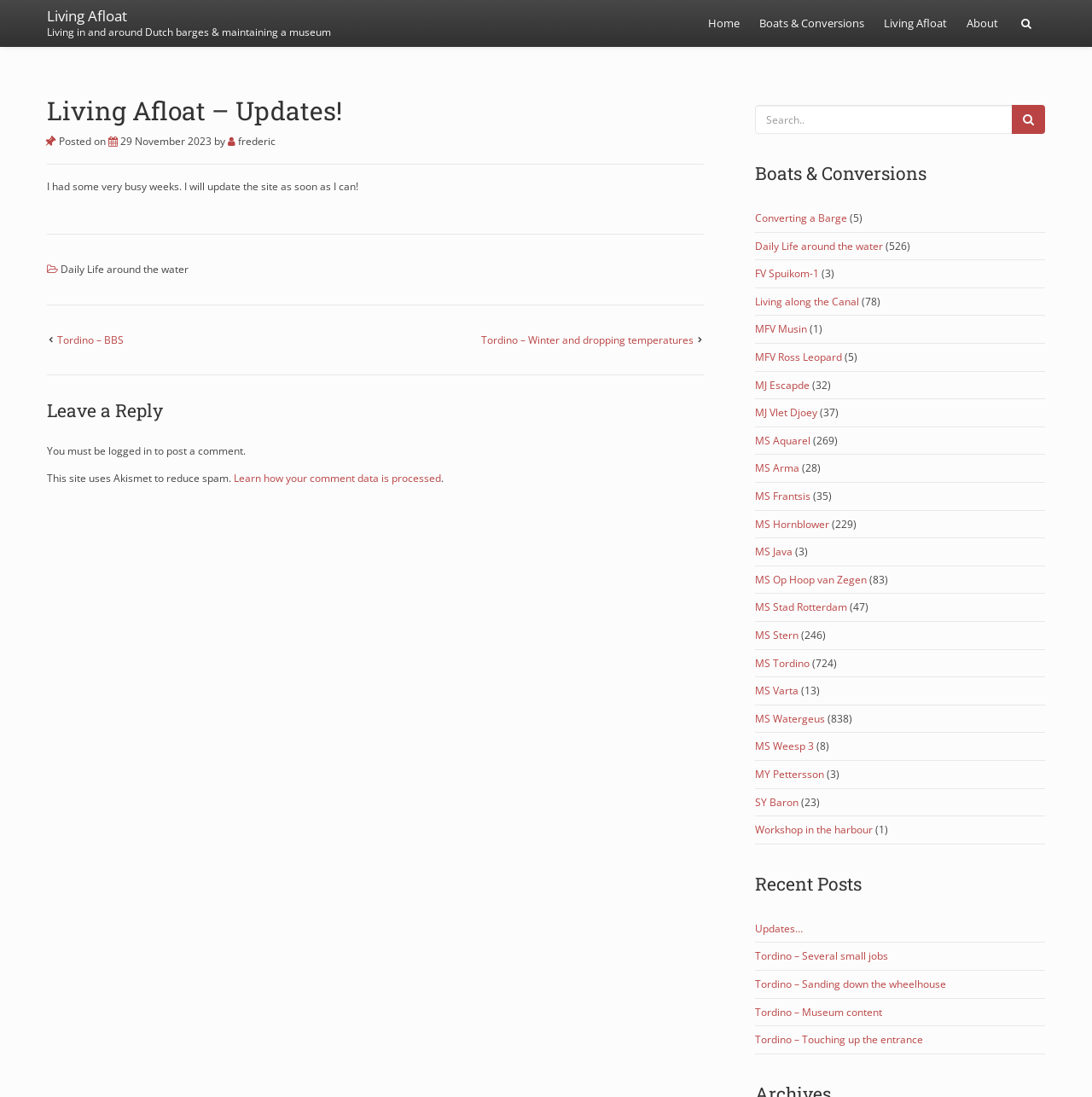Identify the bounding box coordinates of the region I need to click to complete this instruction: "View the 'Boats & Conversions' page".

[0.691, 0.149, 0.957, 0.167]